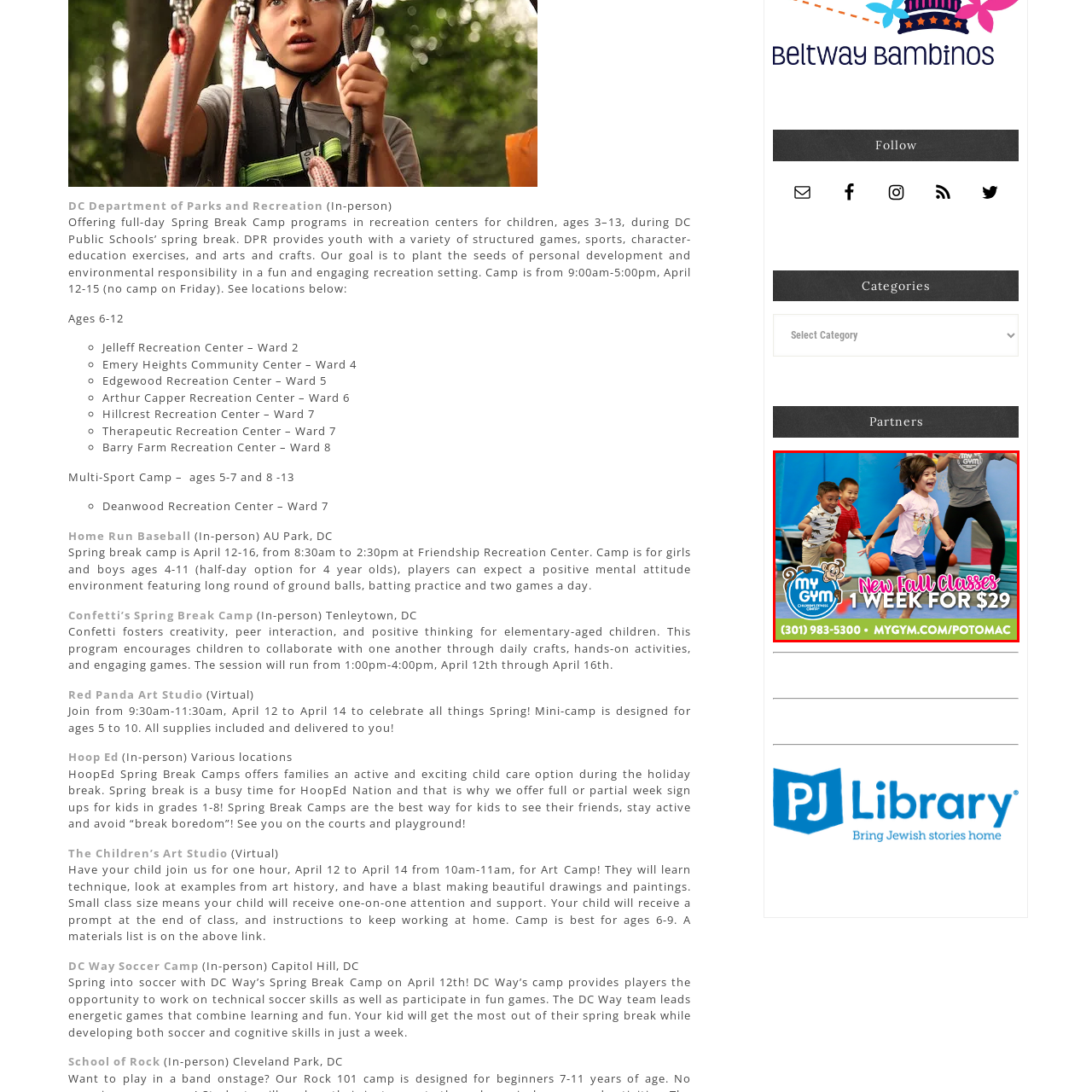What is displayed in the background of the image?
View the image highlighted by the red bounding box and provide your answer in a single word or a brief phrase.

Colorful gym equipment